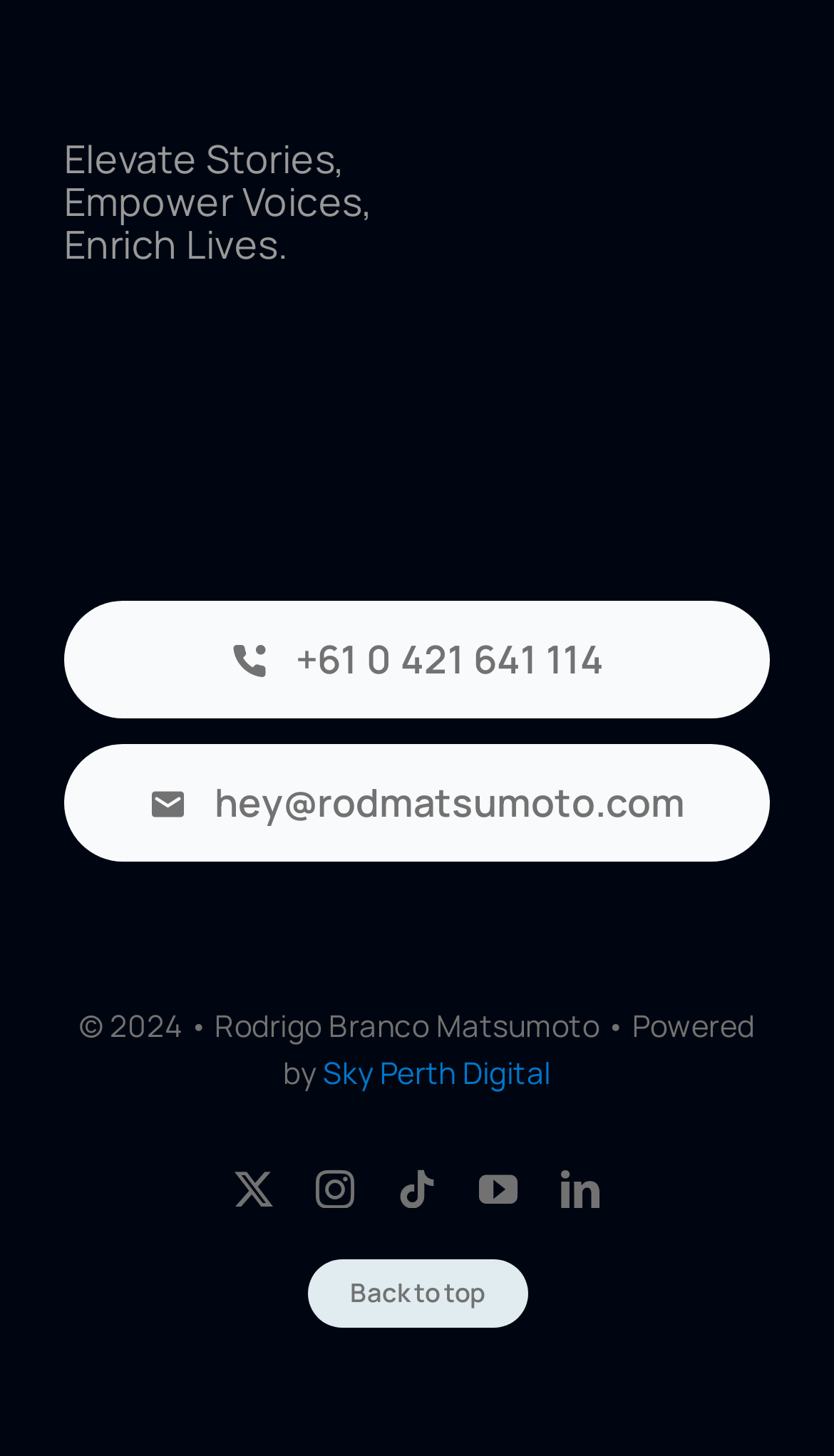Find the bounding box coordinates of the clickable region needed to perform the following instruction: "Send an email to hey@rodmatsumoto.com". The coordinates should be provided as four float numbers between 0 and 1, i.e., [left, top, right, bottom].

[0.077, 0.512, 0.923, 0.592]